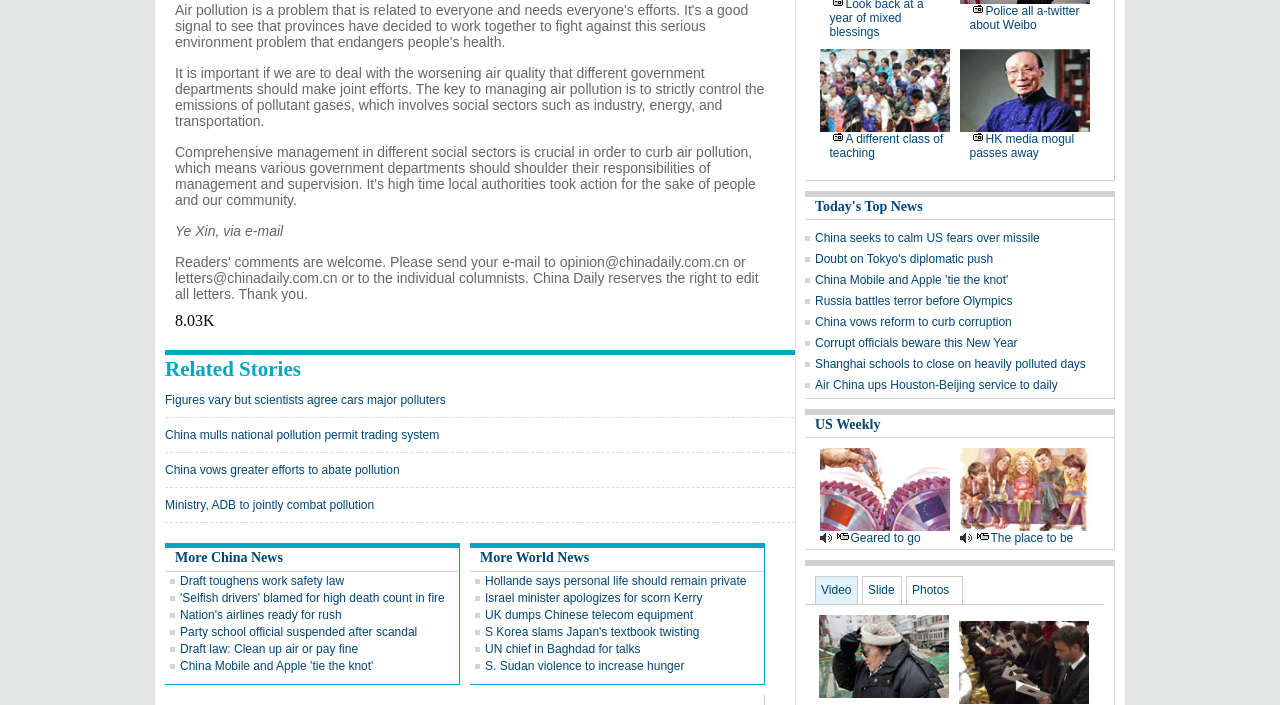Highlight the bounding box of the UI element that corresponds to this description: "parent_node: The place to be".

[0.75, 0.733, 0.851, 0.757]